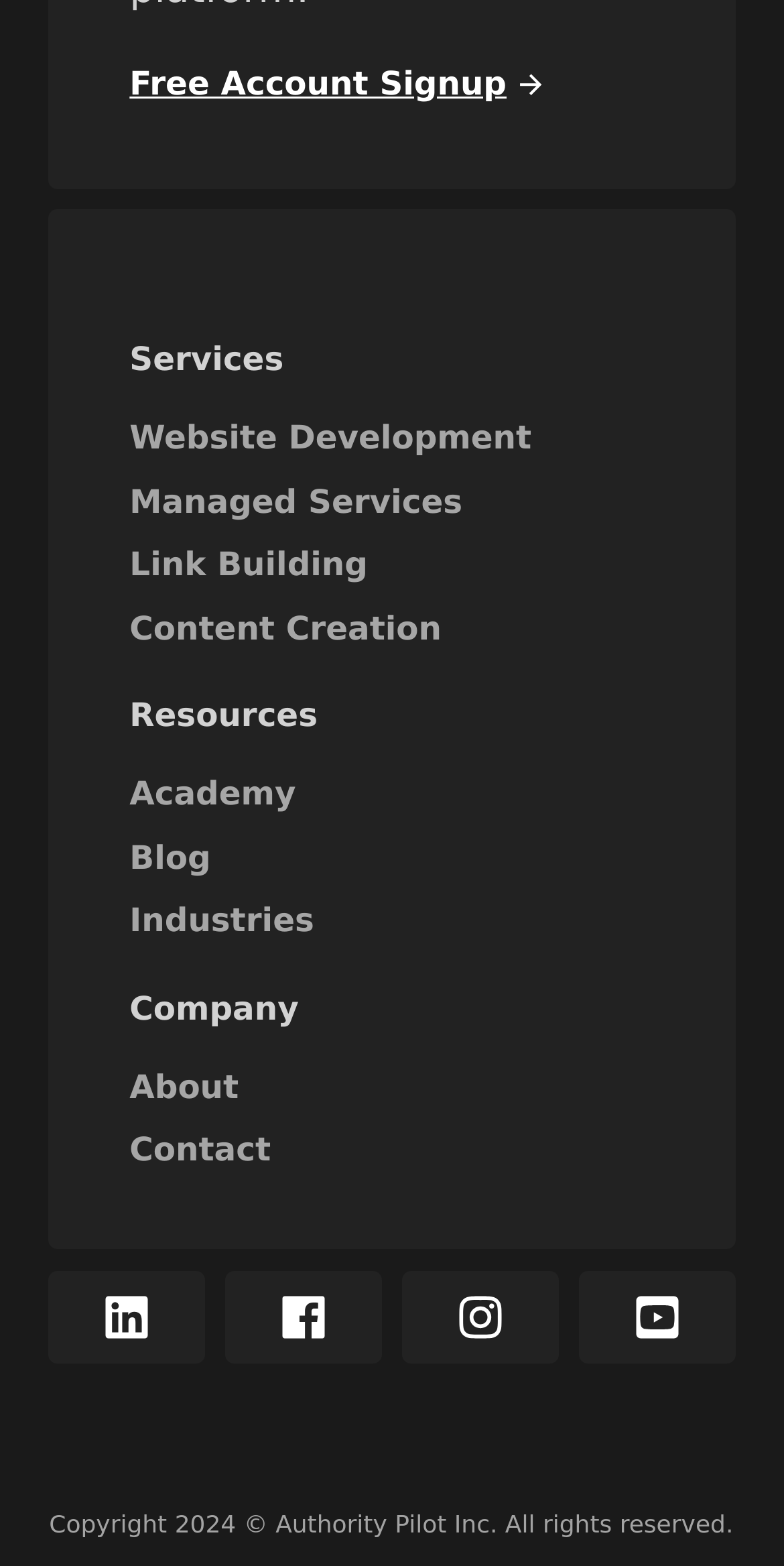Respond to the following query with just one word or a short phrase: 
How many headings are present?

3